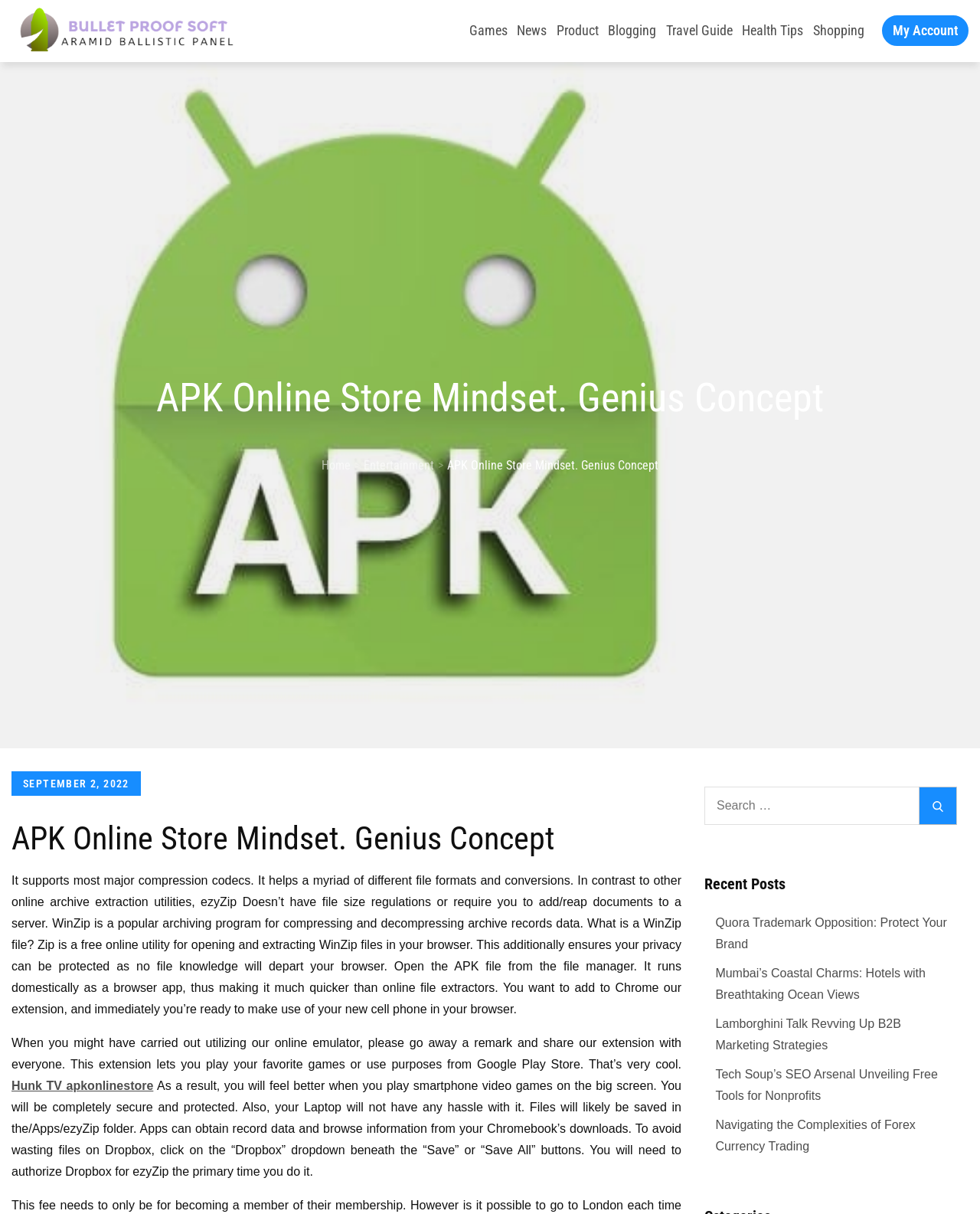What is the purpose of the ezyZip extension?
Please provide a comprehensive answer based on the contents of the image.

I understood this by reading the text 'This extension lets you play your favorite games or use applications from Google Play Store.' which explains the purpose of the ezyZip extension.